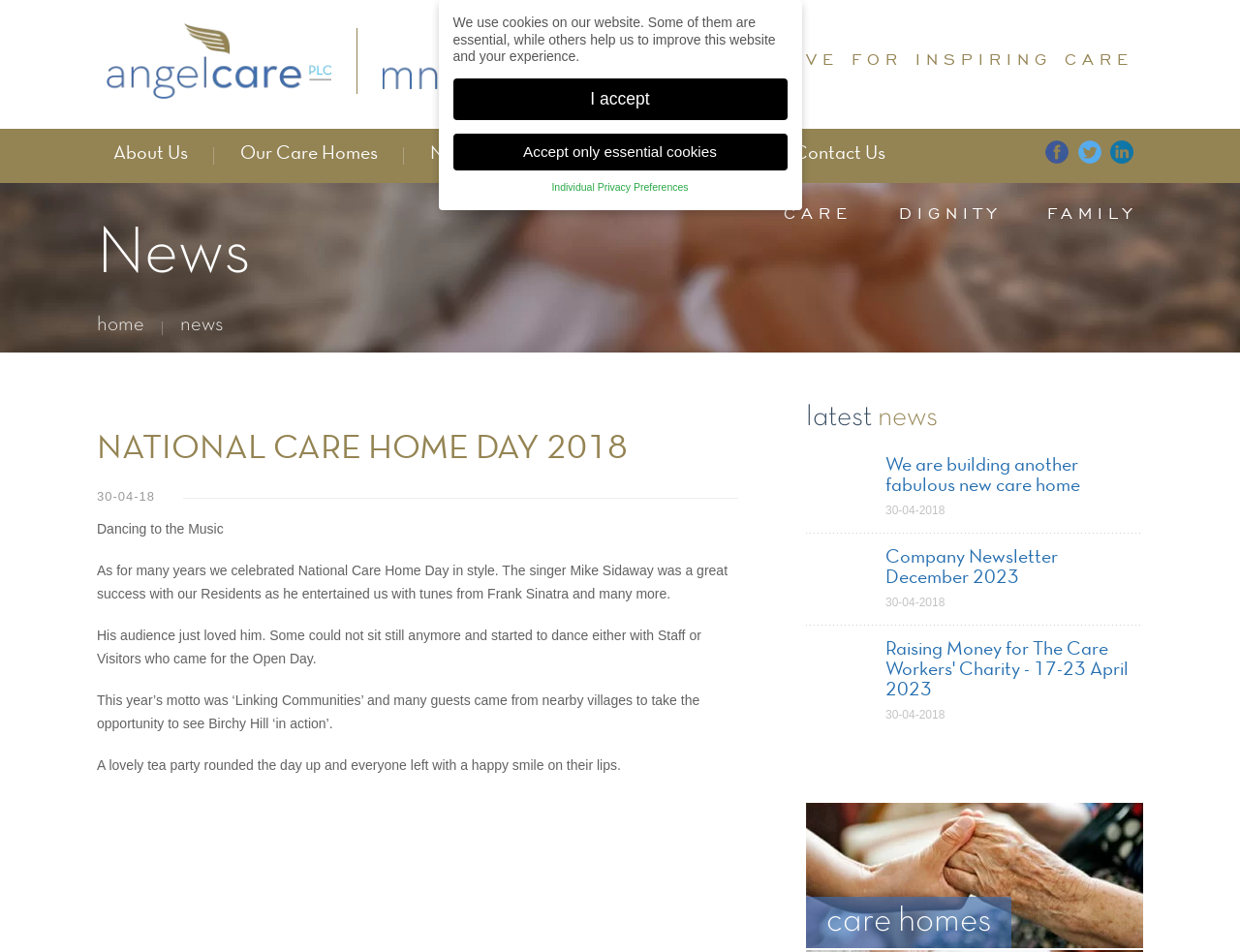Bounding box coordinates are specified in the format (top-left x, top-left y, bottom-right x, bottom-right y). All values are floating point numbers bounded between 0 and 1. Please provide the bounding box coordinate of the region this sentence describes: Save

[0.449, 0.312, 0.506, 0.351]